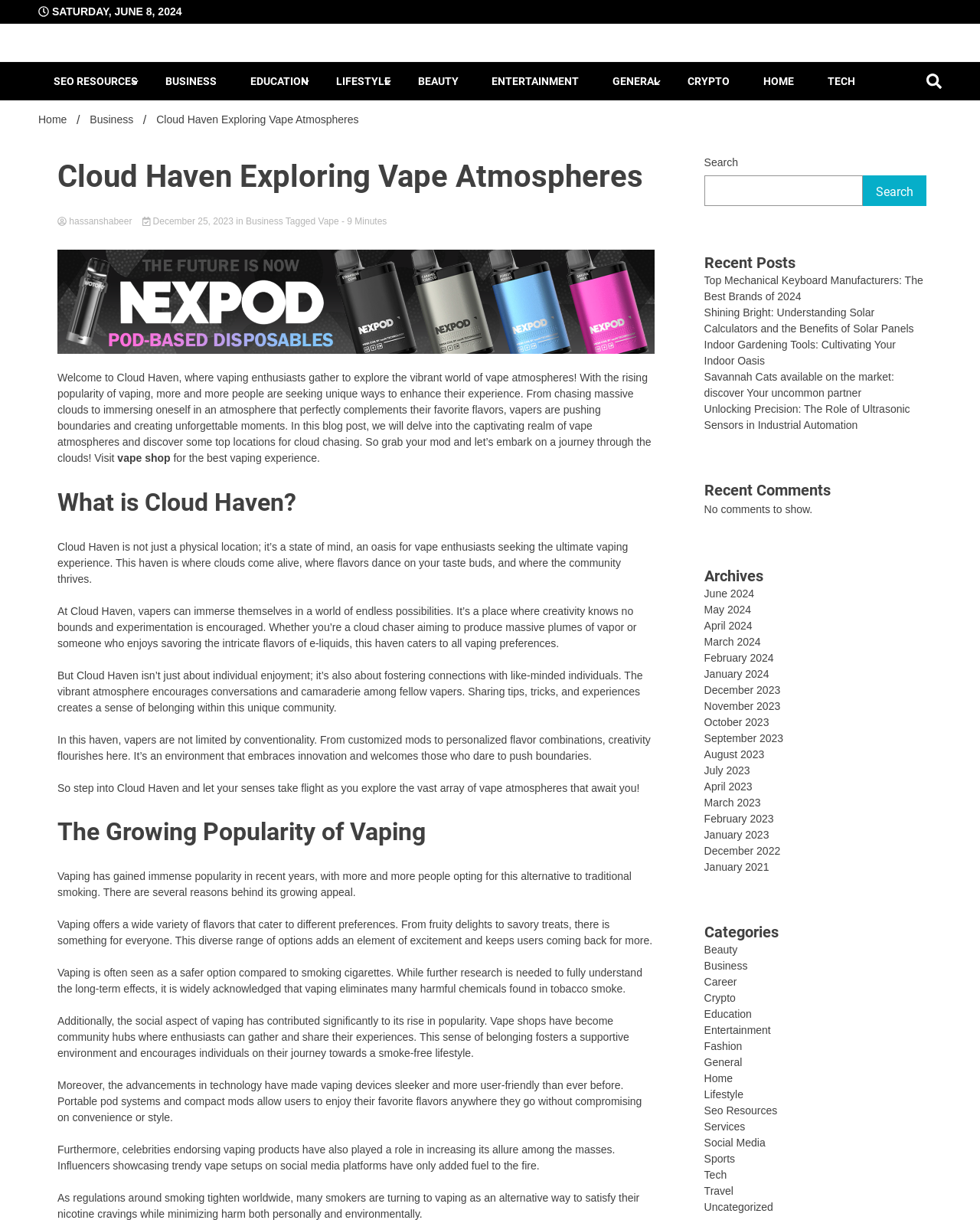What is the name of the haven mentioned in the article?
Using the image as a reference, answer the question with a short word or phrase.

Cloud Haven